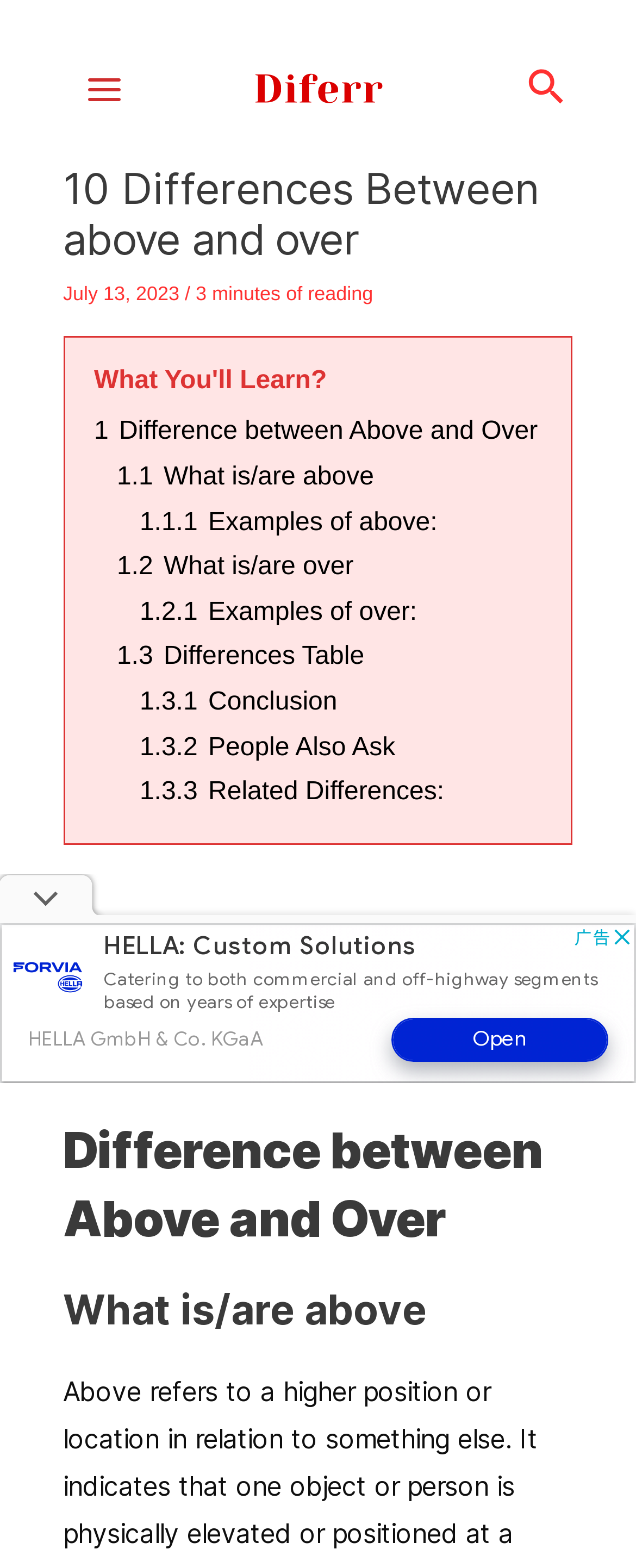Please identify the bounding box coordinates of the element's region that needs to be clicked to fulfill the following instruction: "Click the 'Main Menu' button". The bounding box coordinates should consist of four float numbers between 0 and 1, i.e., [left, top, right, bottom].

[0.103, 0.032, 0.226, 0.082]